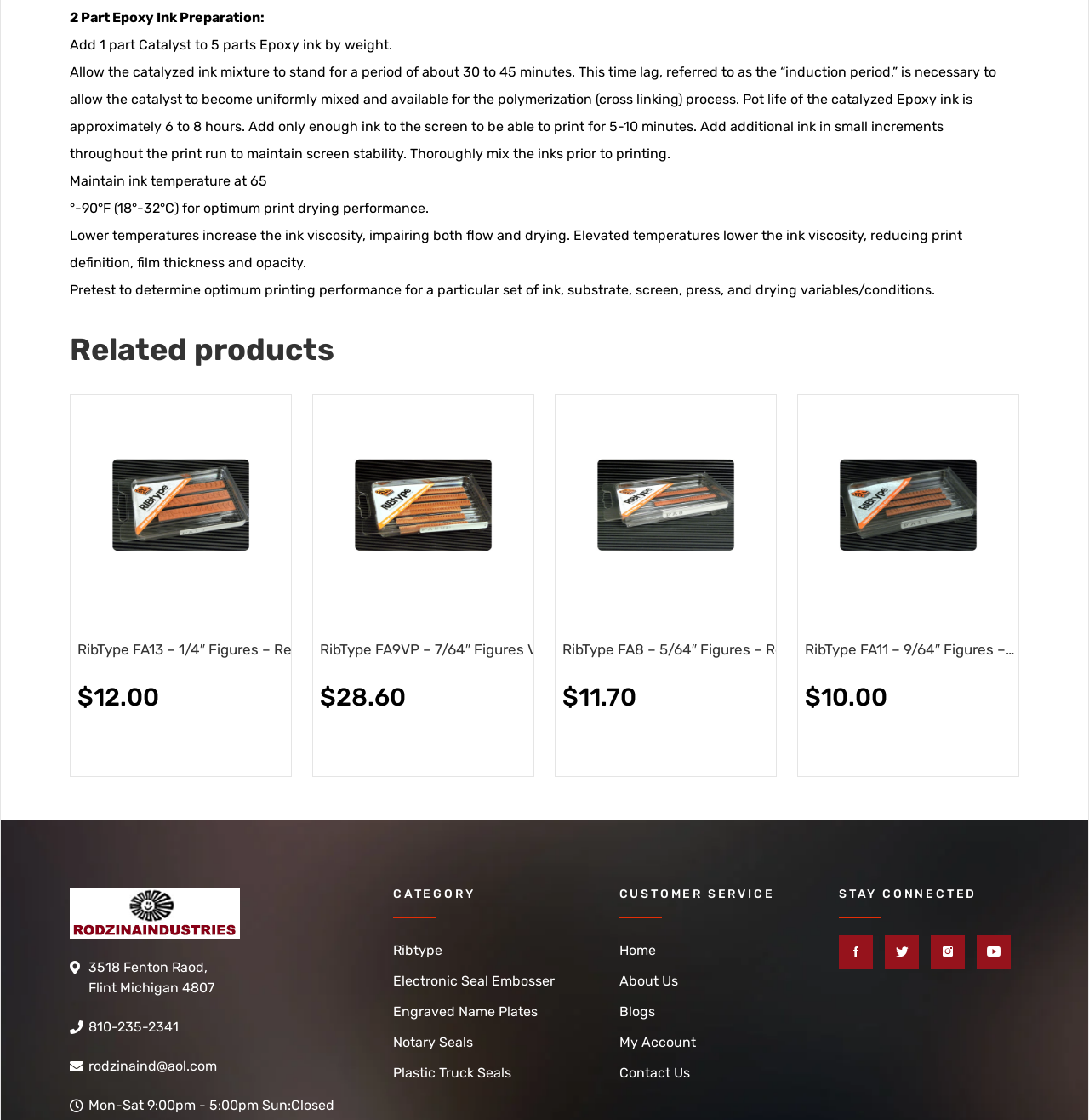What is the price of RibType FA13 product?
Examine the image closely and answer the question with as much detail as possible.

The price of the RibType FA13 product is listed as $12.00, which can be found in the 'Related products' section of the webpage.